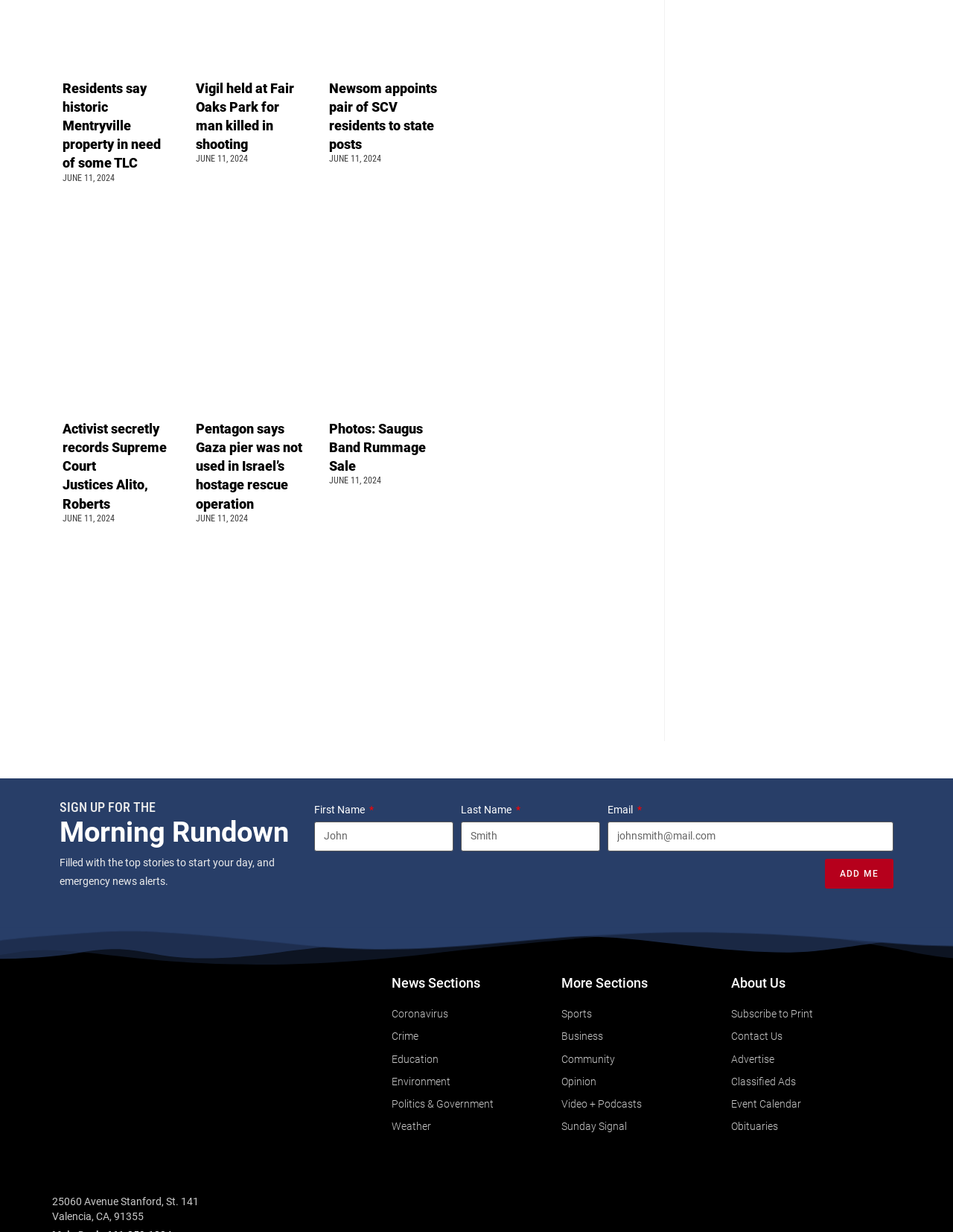What is the date of the news articles?
Based on the image, answer the question with as much detail as possible.

I found the date by looking at the StaticText elements with the text 'JUNE 11, 2024' which are located next to each news article heading.